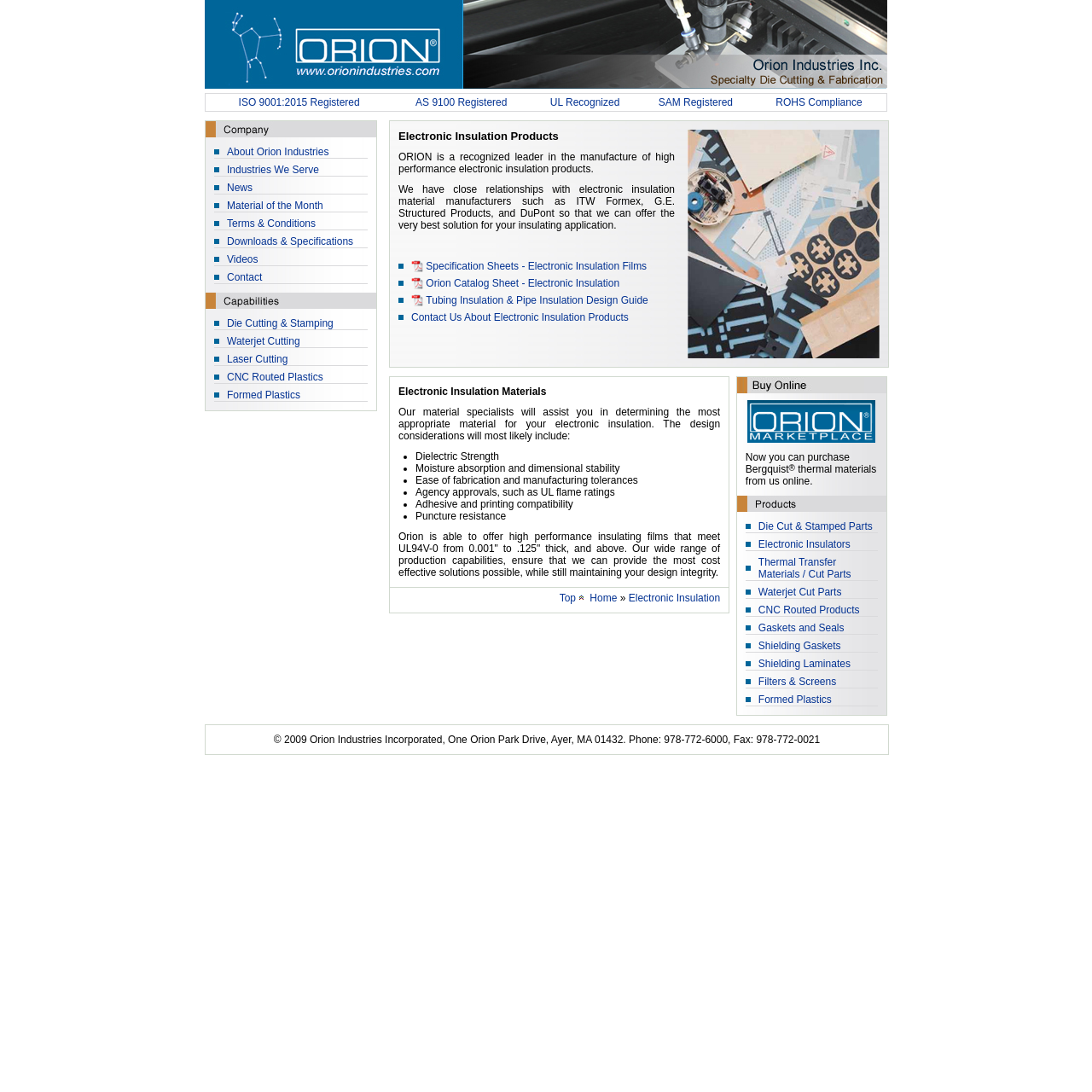Specify the bounding box coordinates of the region I need to click to perform the following instruction: "View the 'Electronic Insulation Products' image". The coordinates must be four float numbers in the range of 0 to 1, i.e., [left, top, right, bottom].

[0.63, 0.119, 0.805, 0.328]